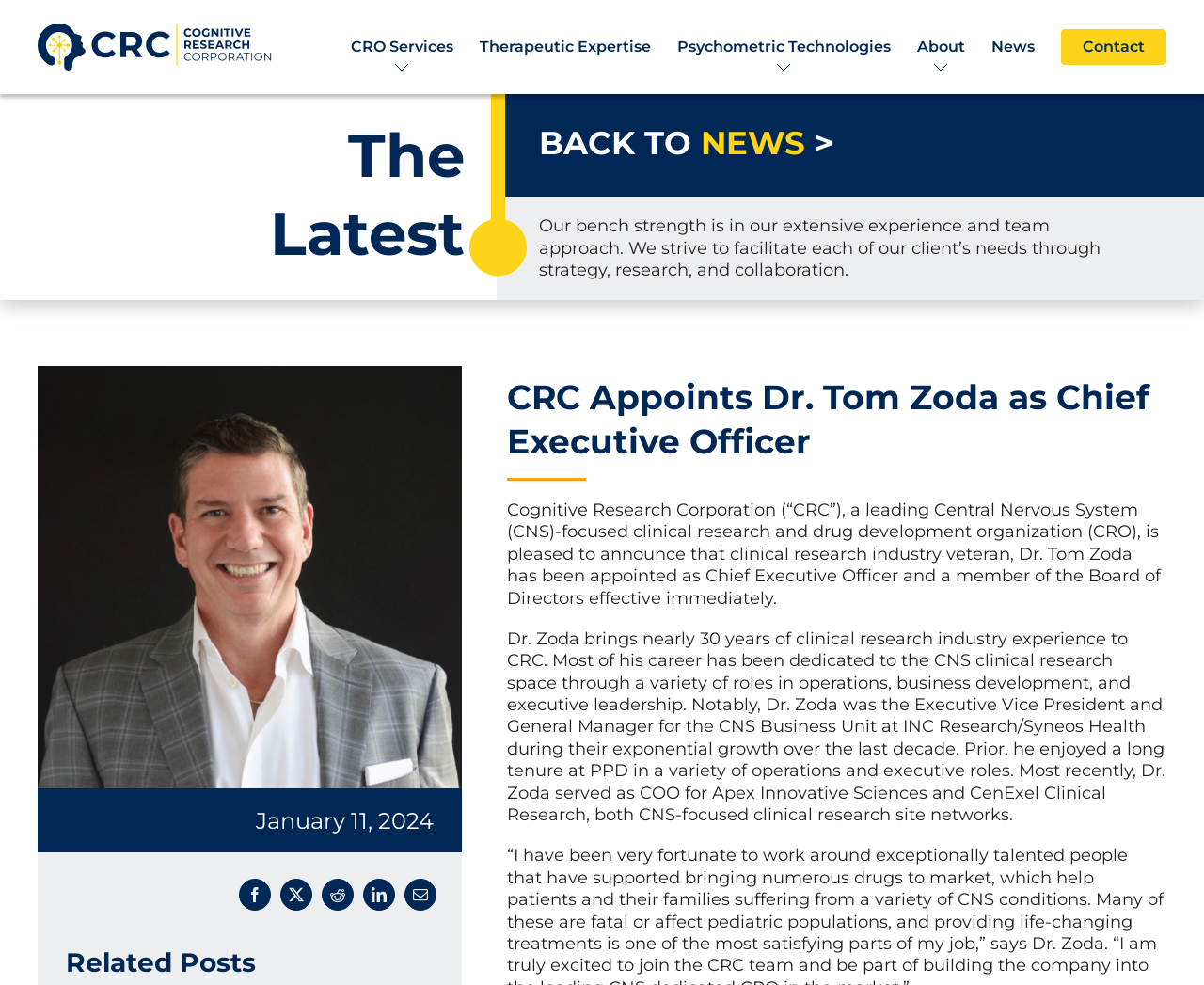Answer the following inquiry with a single word or phrase:
What is the position of the 'News' link?

top-right